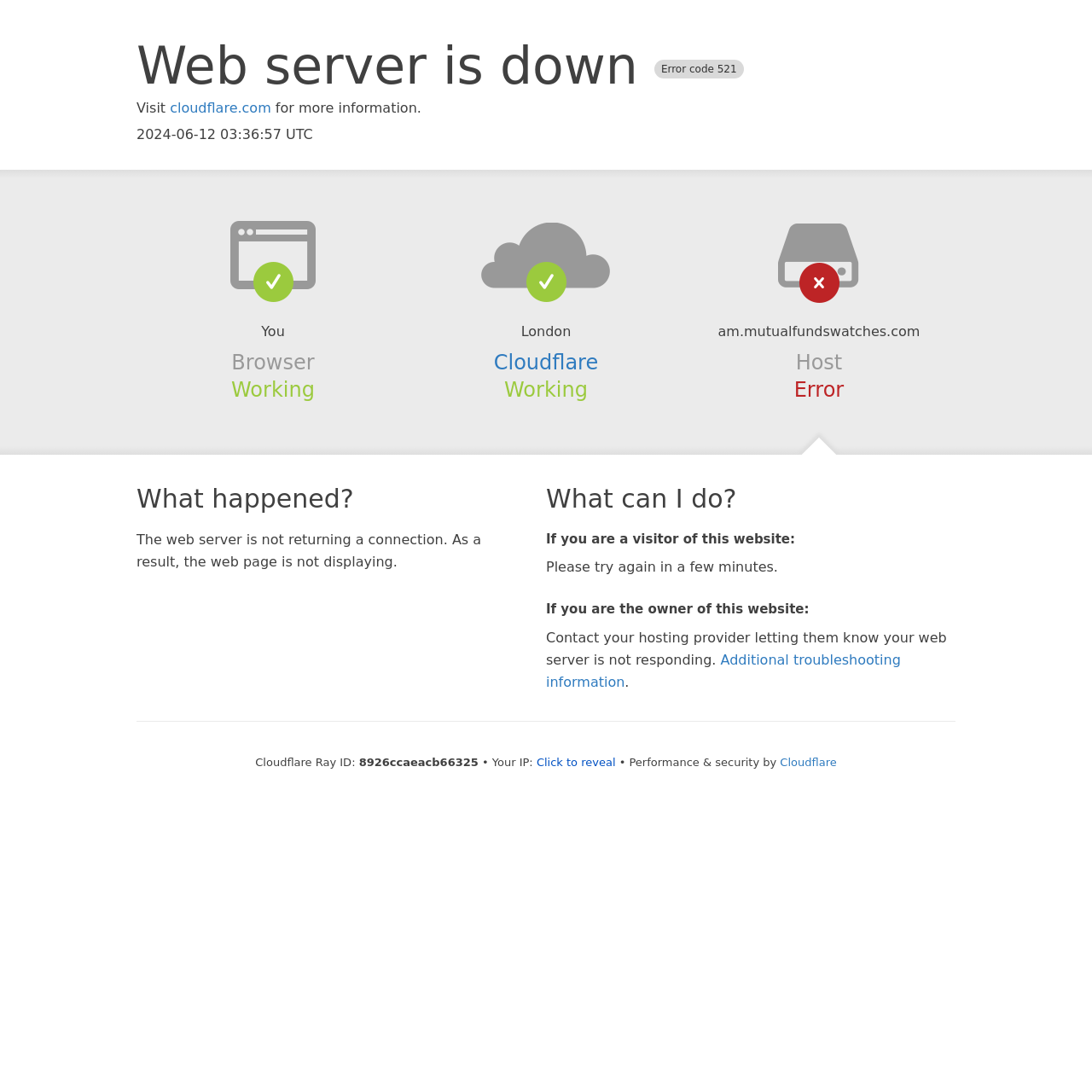Respond with a single word or phrase:
What is the name of the hosting provider?

Cloudflare